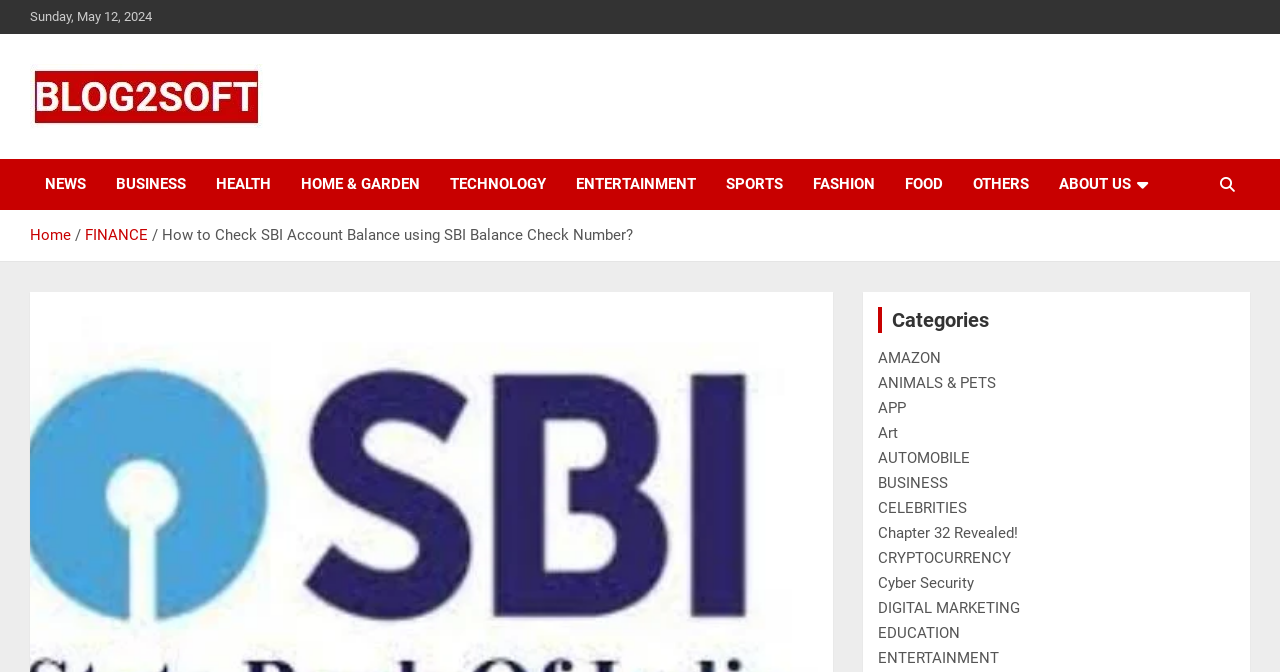Please identify the bounding box coordinates of the area I need to click to accomplish the following instruction: "Click the 'Search' button".

None